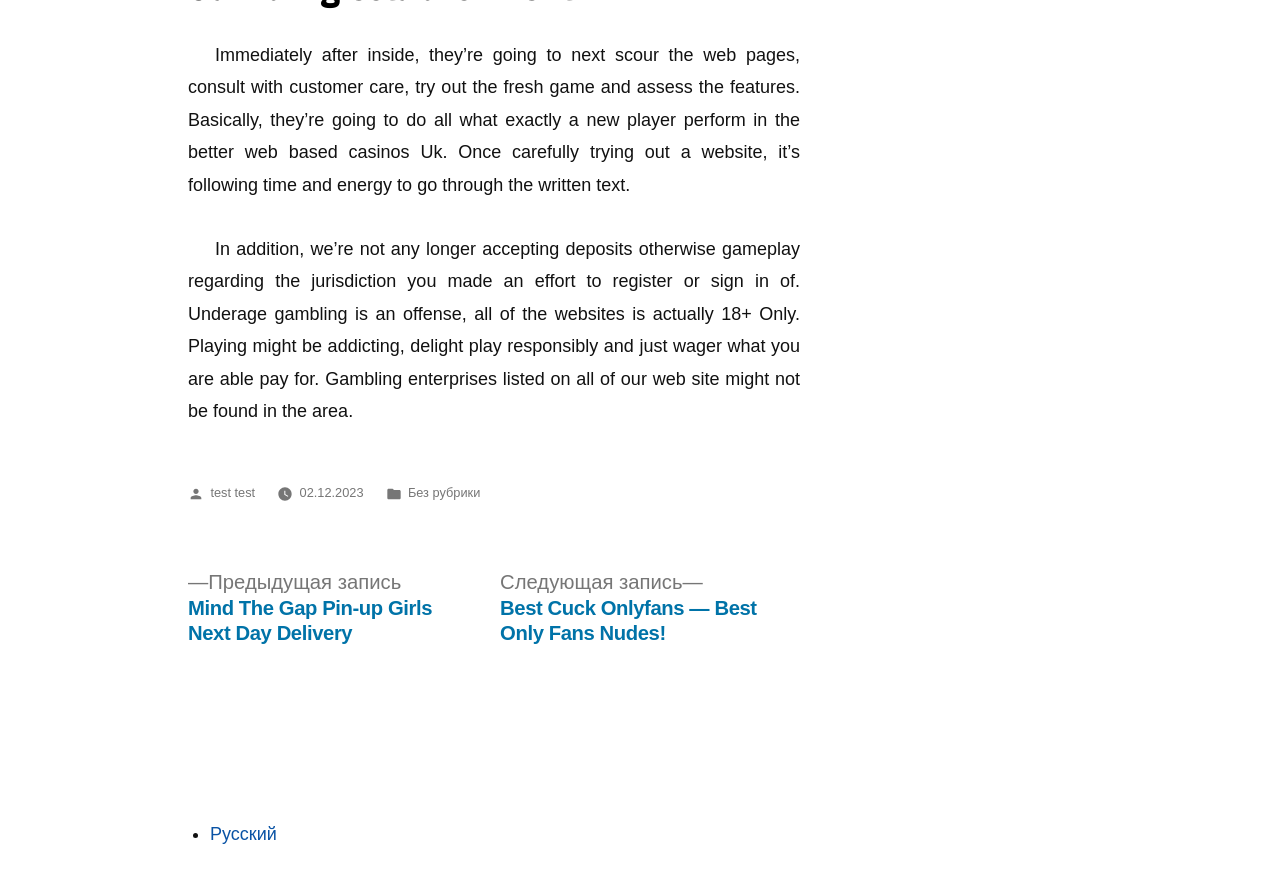What is the date mentioned in the footer?
Using the visual information, reply with a single word or short phrase.

02.12.2023